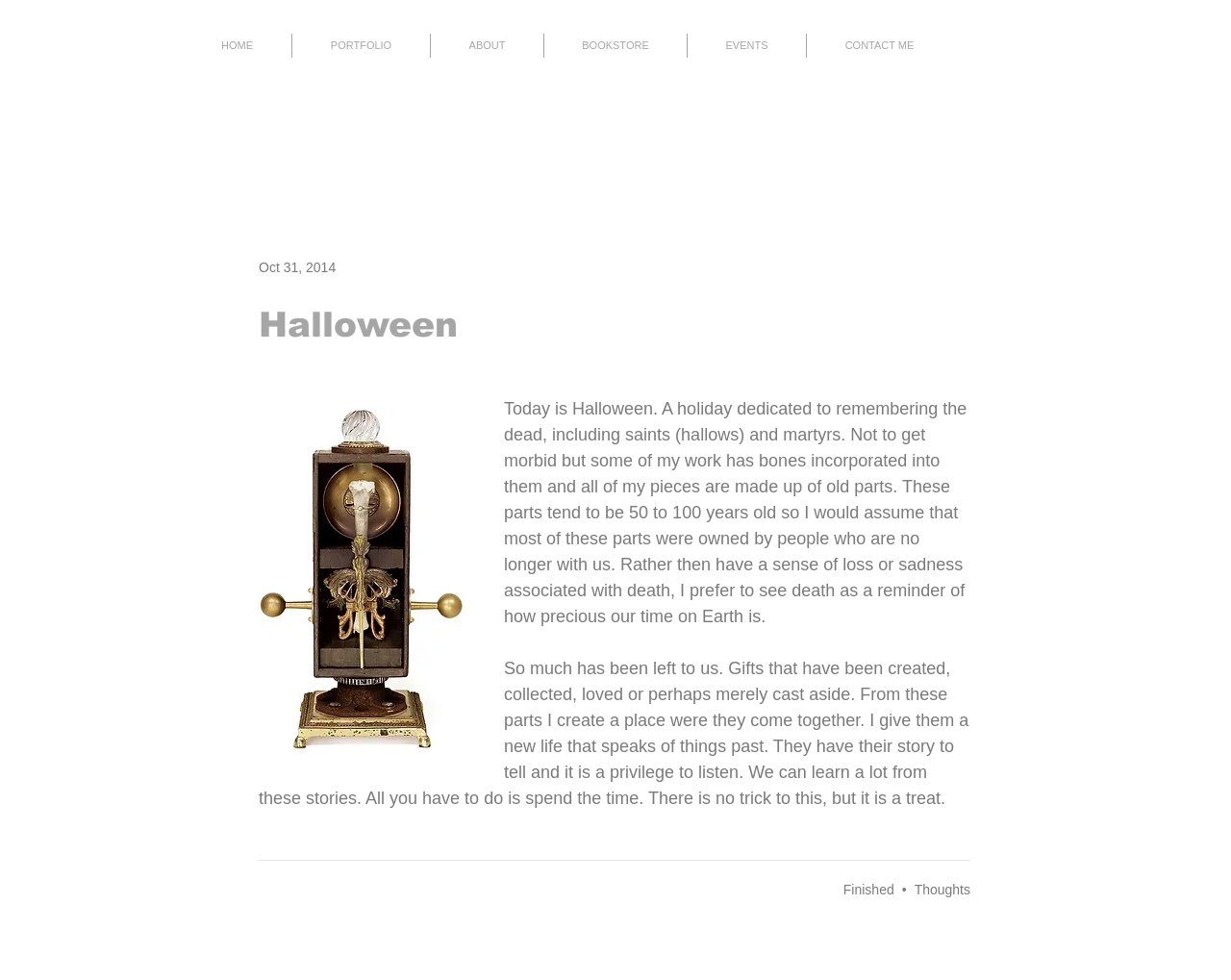Identify the bounding box coordinates of the region that should be clicked to execute the following instruction: "read about the author".

[0.35, 0.034, 0.441, 0.059]